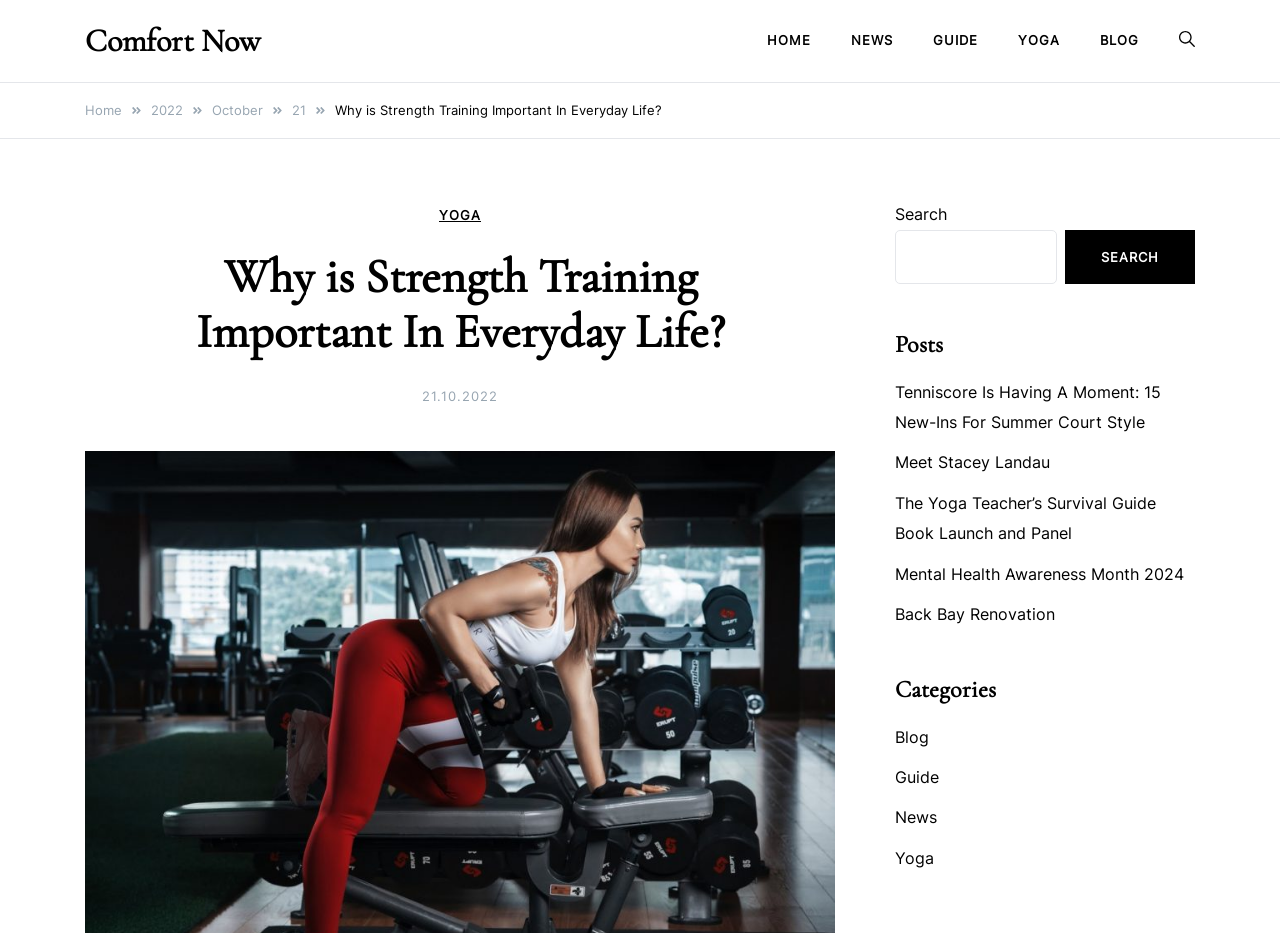Give a detailed account of the webpage.

The webpage is about Comfort Now, a website that focuses on strength training and everyday life. At the top left corner, there is a link to the website's homepage, "Comfort Now". Next to it, there are five navigation links: "HOME", "NEWS", "GUIDE", "YOGA", and "BLOG", which are evenly spaced and aligned horizontally.

Below the navigation links, there is a breadcrumbs navigation section that displays the current page's path. It starts with a "Home" link, followed by a series of links and images that represent the date "October 21, 2022". 

The main content of the webpage is a blog post titled "Why is Strength Training Important In Everyday Life?", which is displayed prominently in the center of the page. Below the title, there is a link to the category "YOGA" and a timestamp "21.10.2022".

On the right side of the page, there is a search bar with a "Search" label and a "SEARCH" button. Above the search bar, there is a heading that reads "Posts", followed by a list of five article links with titles such as "Tenniscore Is Having A Moment: 15 New-Ins For Summer Court Style" and "Mental Health Awareness Month 2024". 

Further down the page, there is a heading that reads "Сategories", followed by four links to categories: "Blog", "Guide", "News", and "Yoga".